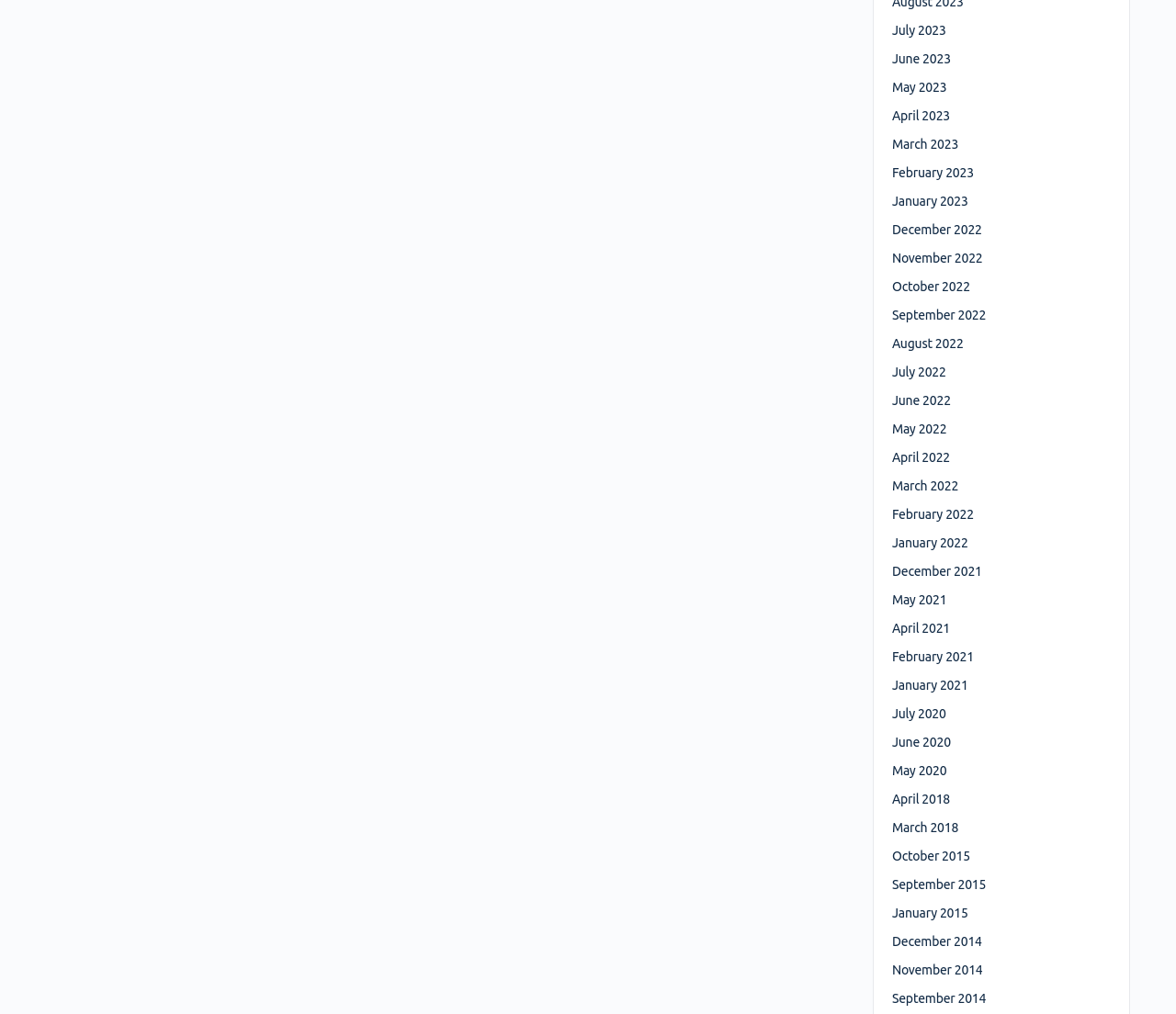What is the earliest month listed?
Provide an in-depth and detailed answer to the question.

By scanning the list of links, I can see that the earliest month listed is September 2014, which is the last link in the list.